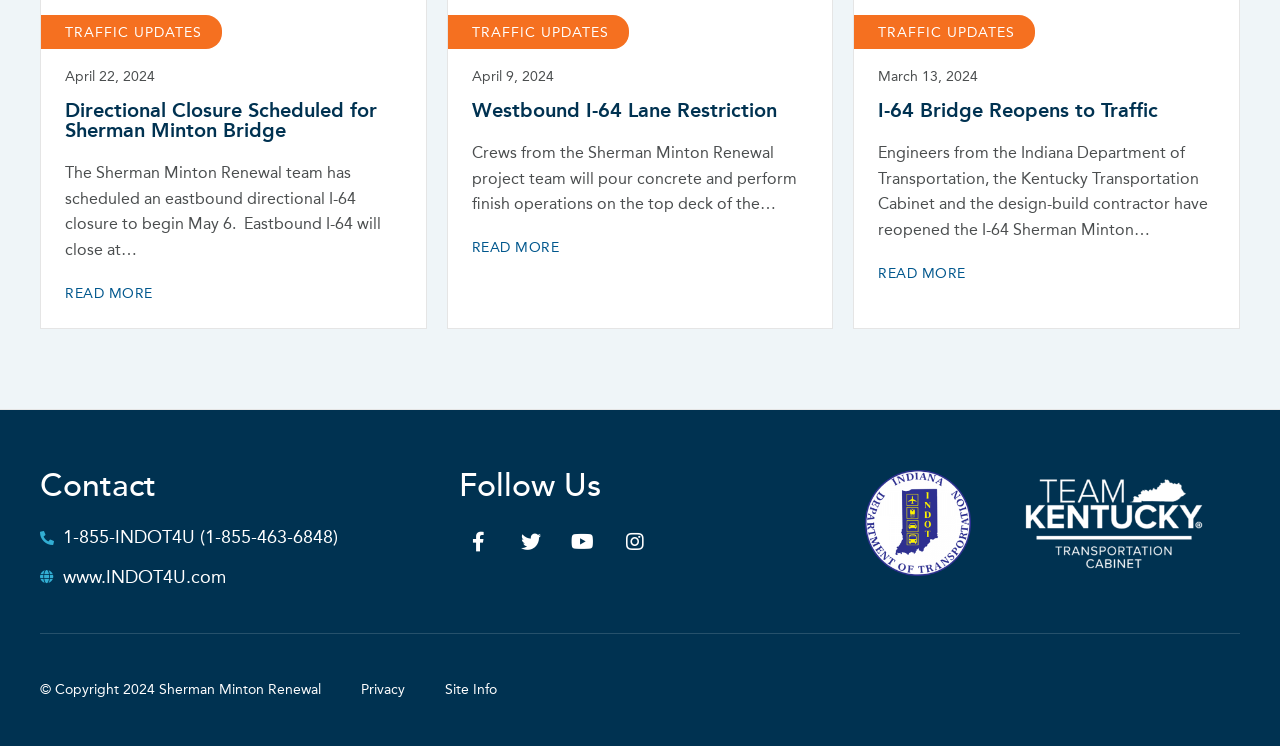Respond concisely with one word or phrase to the following query:
What is the date of the first traffic update?

April 22, 2024